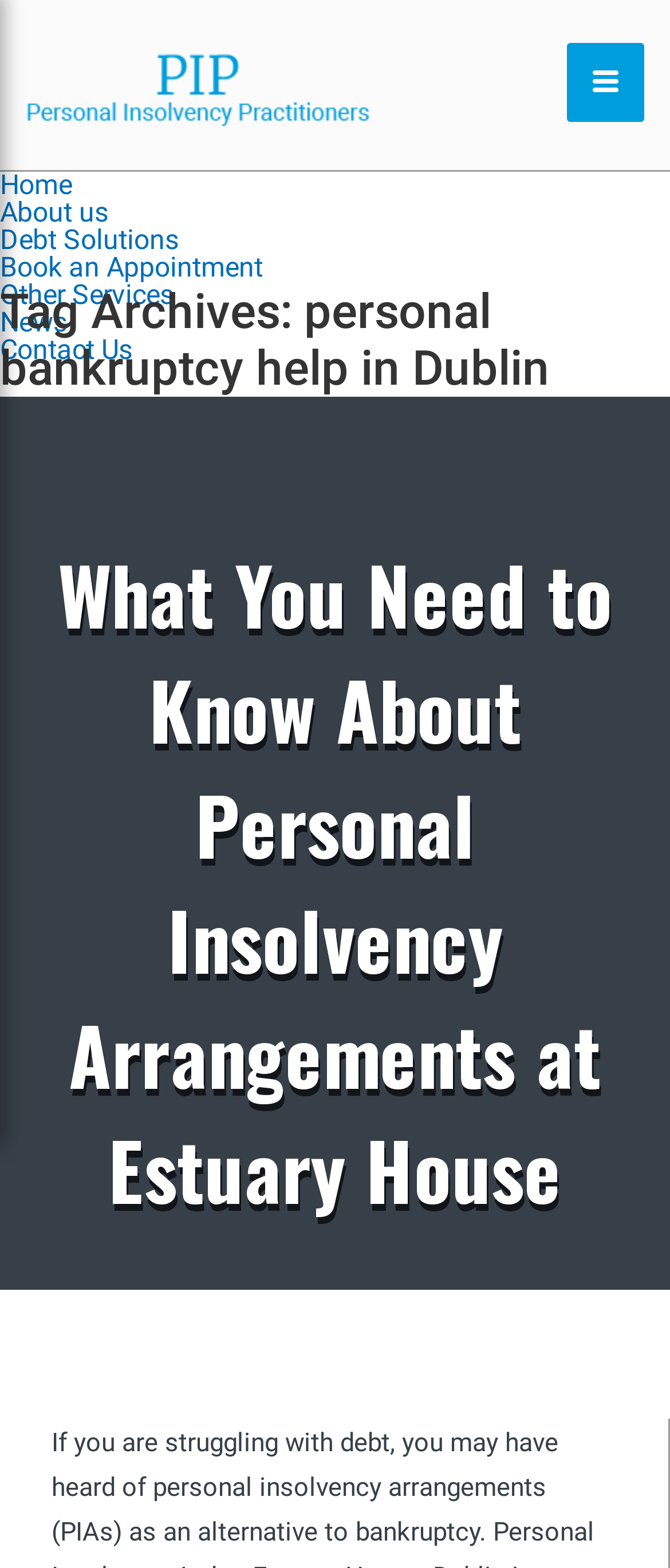Respond to the question with just a single word or phrase: 
How many menu items are there?

7